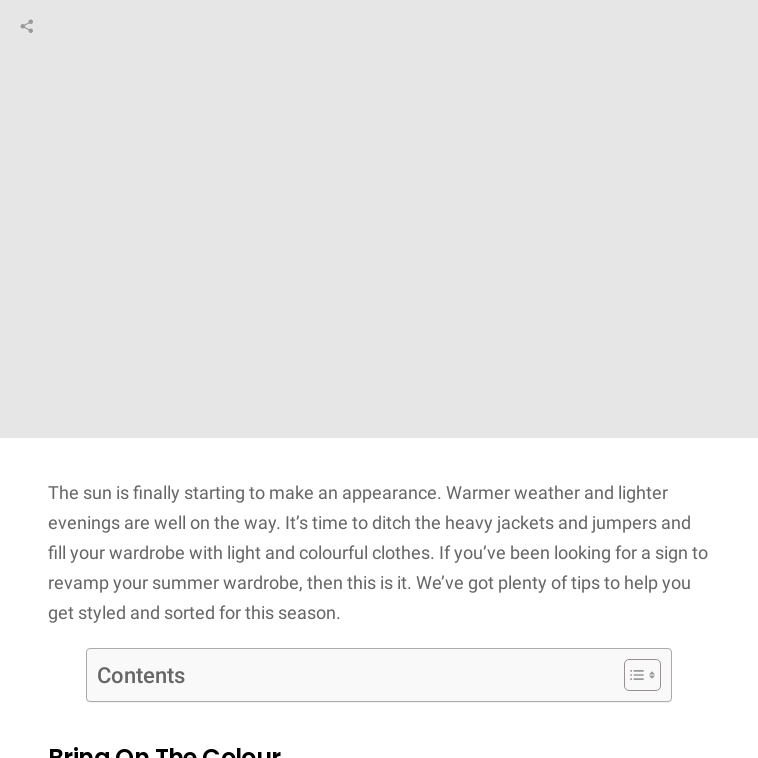What is being encouraged in the article?
Kindly answer the question with as much detail as you can.

The article emphasizes the importance of transitioning away from heavy jackets as summer approaches and encourages experimentation with new styles, suggesting that the article is promoting readers to try out new fashion styles for the summer season.